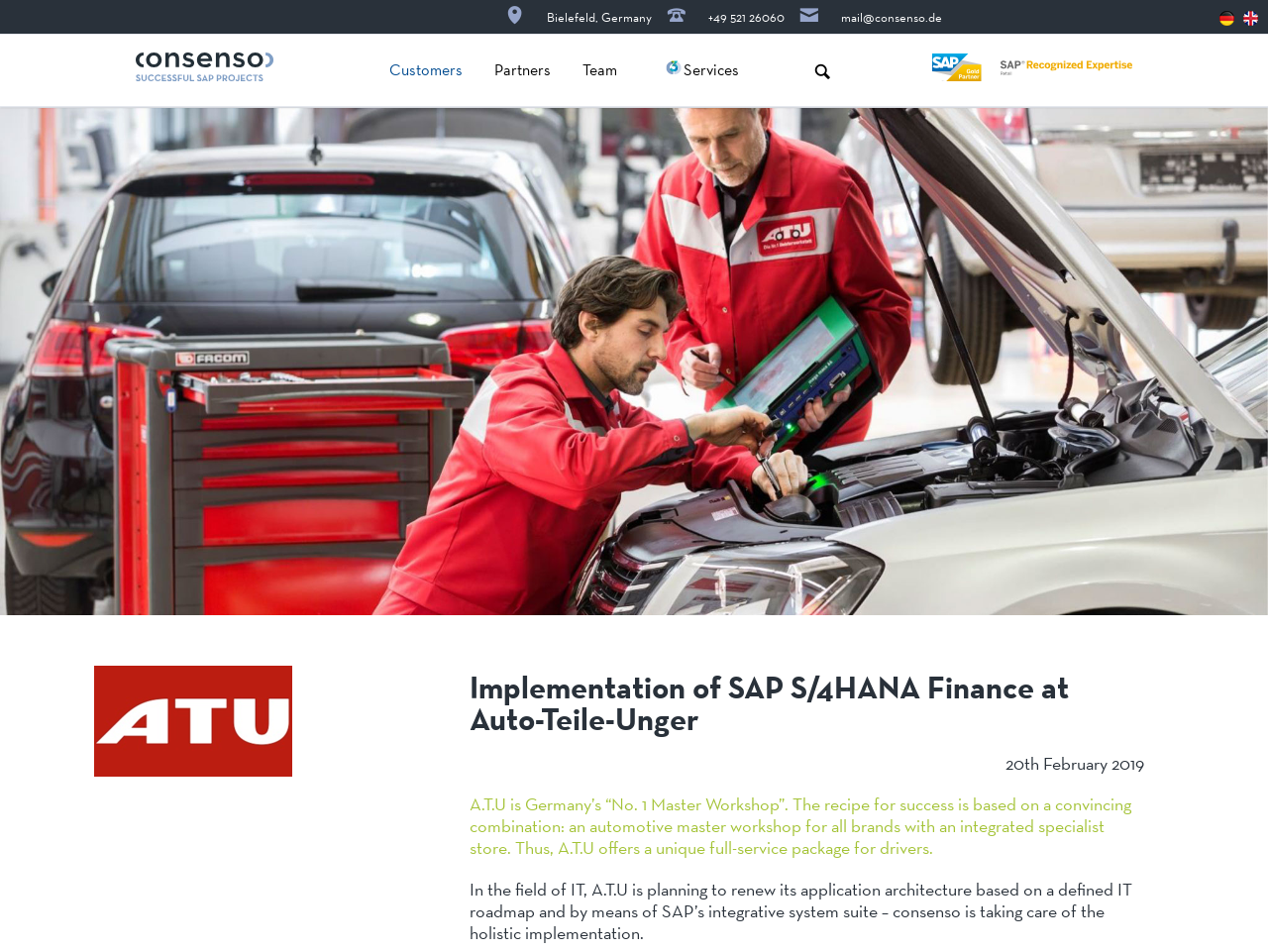How many languages are available on the website?
With the help of the image, please provide a detailed response to the question.

I found two language options, 'deutsch' and 'english', which are located at the top right corner of the webpage, indicating that the website is available in two languages.